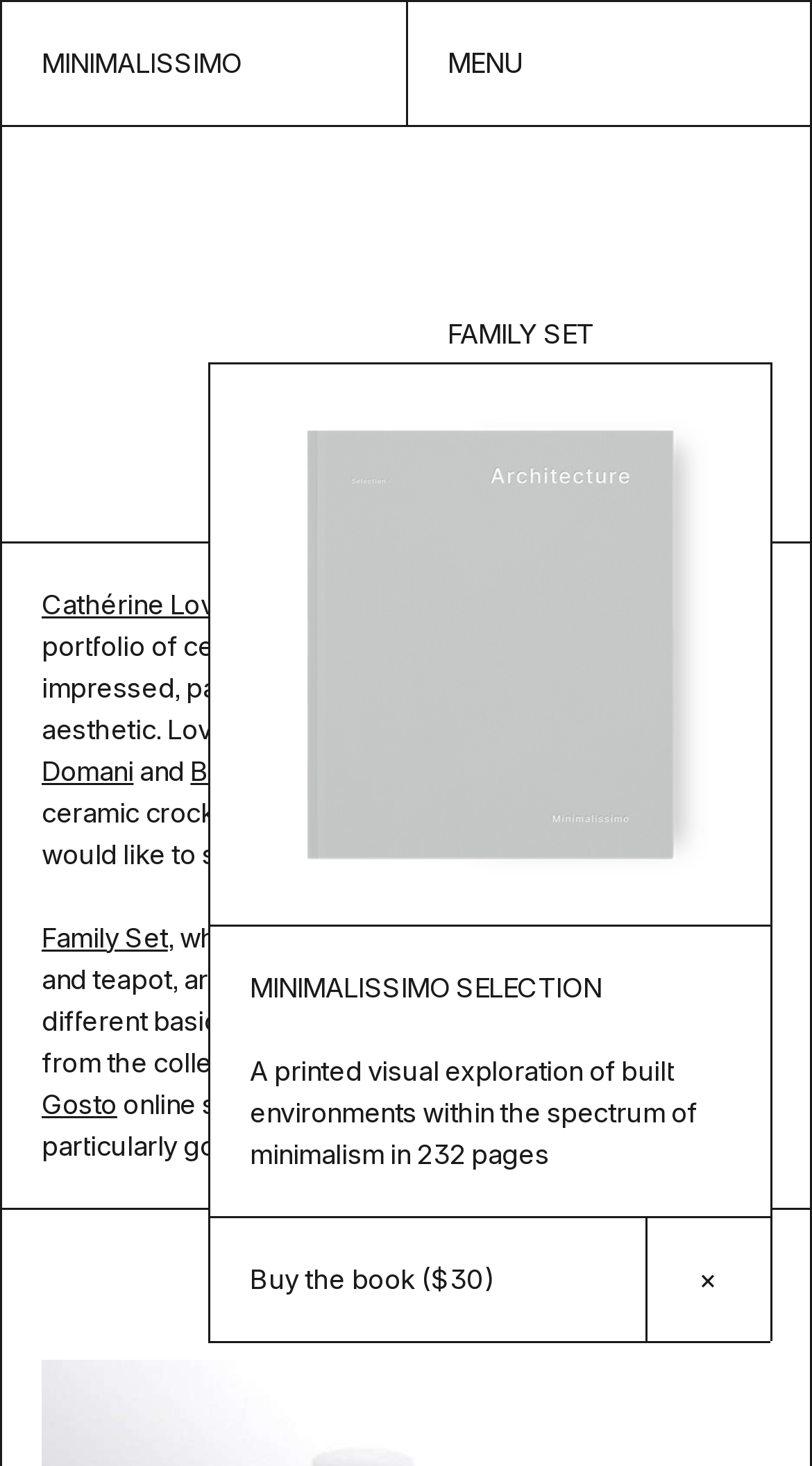Identify the bounding box coordinates for the UI element described as follows: "Buy the book ($30)". Ensure the coordinates are four float numbers between 0 and 1, formatted as [left, top, right, bottom].

[0.256, 0.83, 0.795, 0.915]